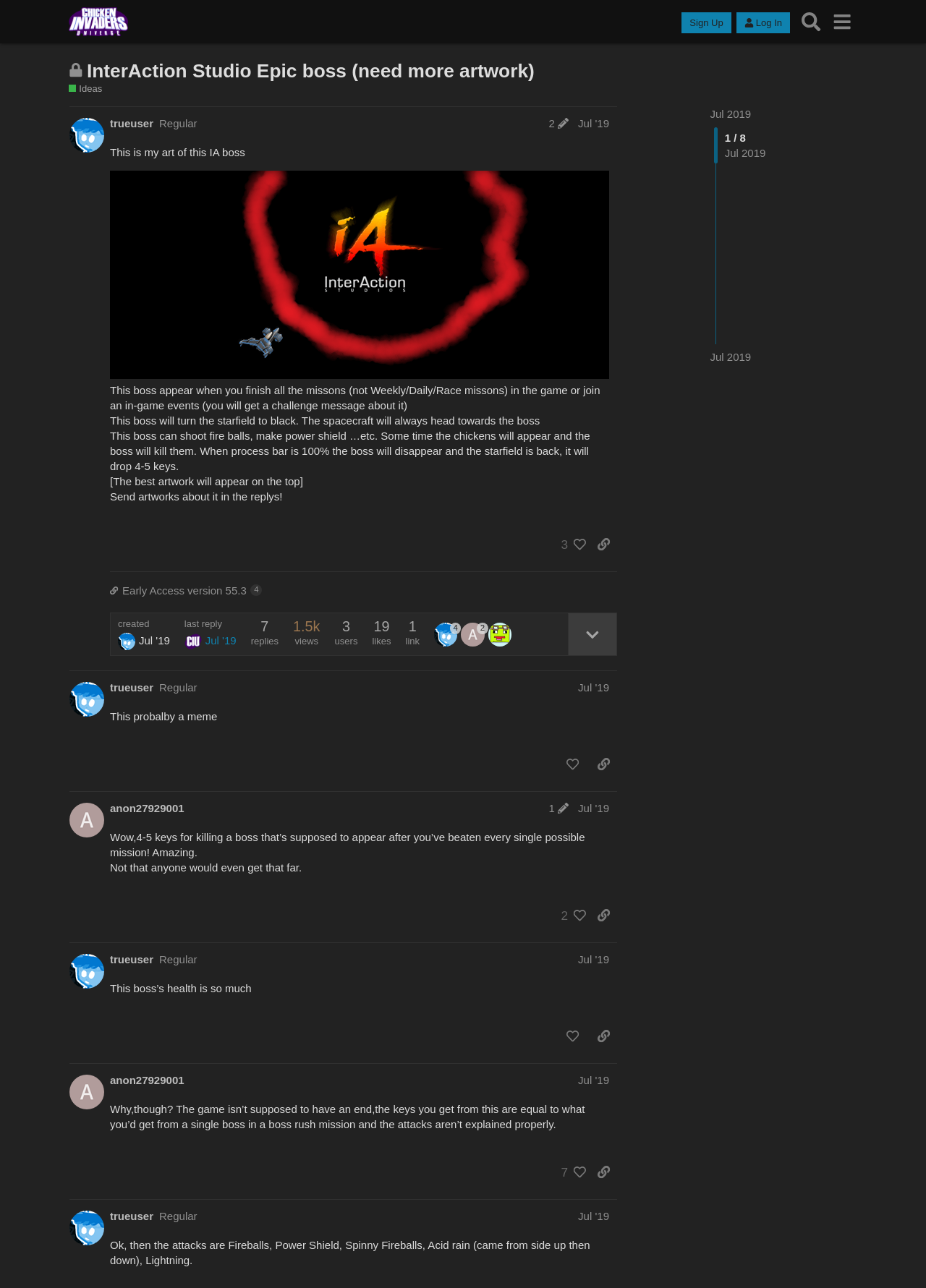Please find the bounding box coordinates (top-left x, top-left y, bottom-right x, bottom-right y) in the screenshot for the UI element described as follows: Shipping

None